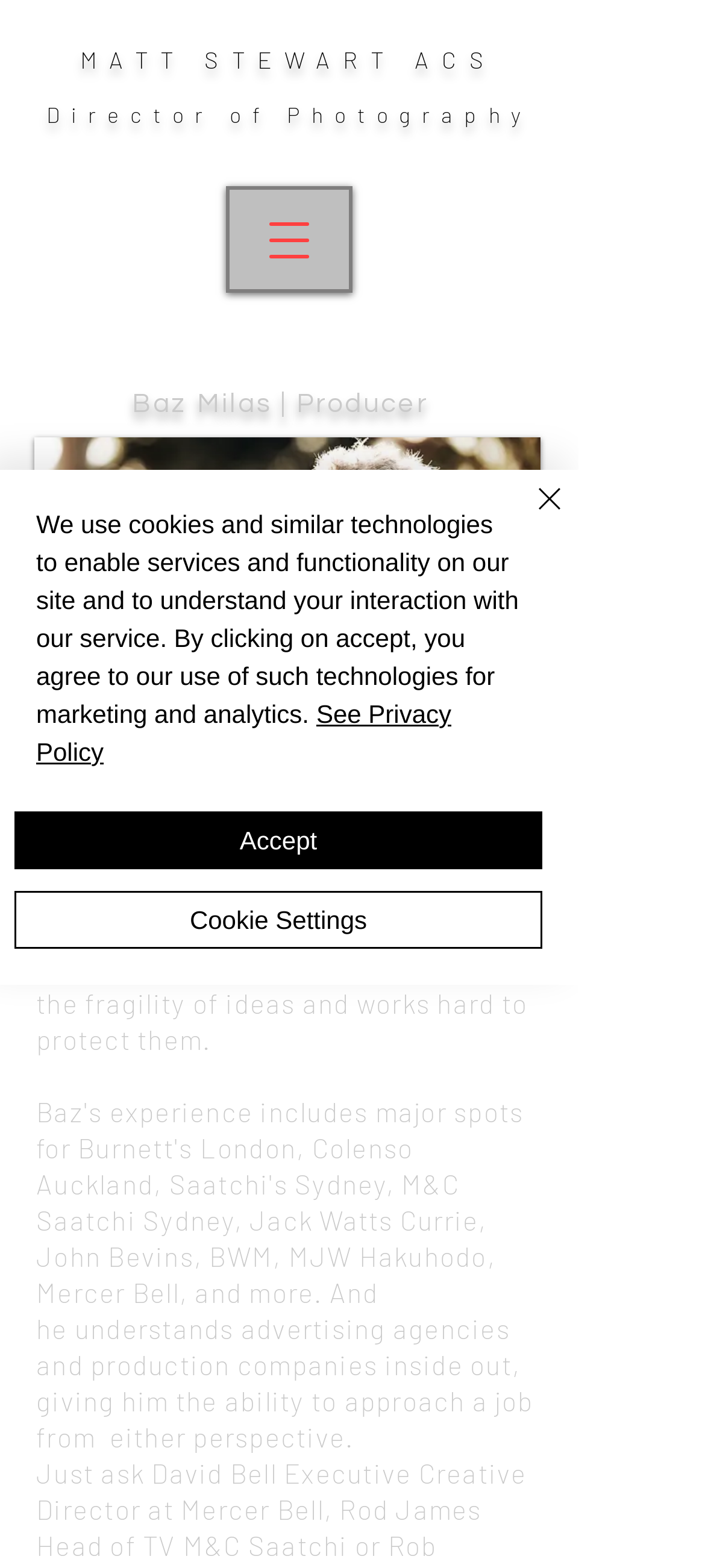Please answer the following question using a single word or phrase: 
Who is the producer mentioned on the webpage?

Baz Milas